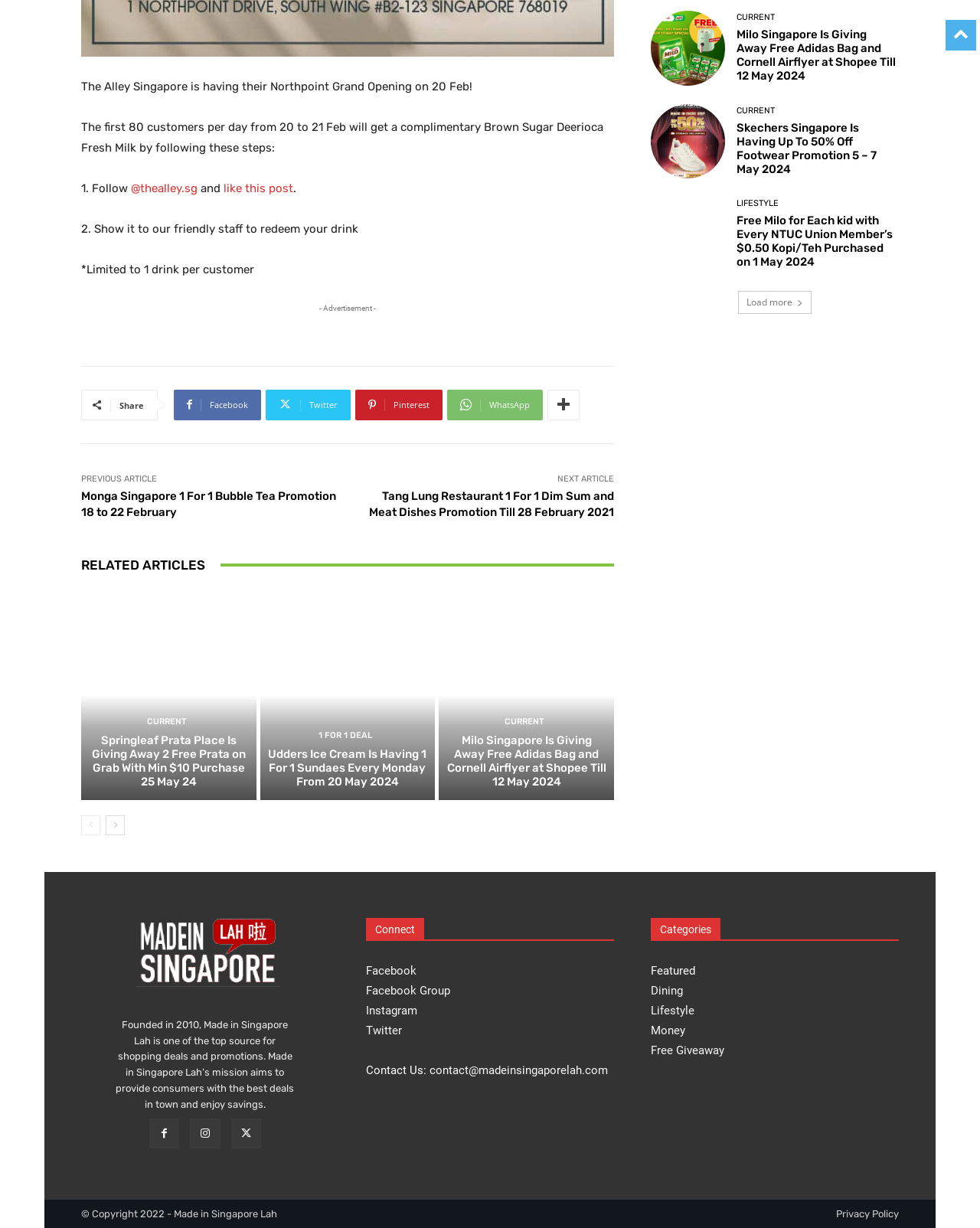Please identify the bounding box coordinates of the element's region that I should click in order to complete the following instruction: "Follow the link to Monga Singapore 1 For 1 Bubble Tea Promotion". The bounding box coordinates consist of four float numbers between 0 and 1, i.e., [left, top, right, bottom].

[0.083, 0.398, 0.343, 0.422]